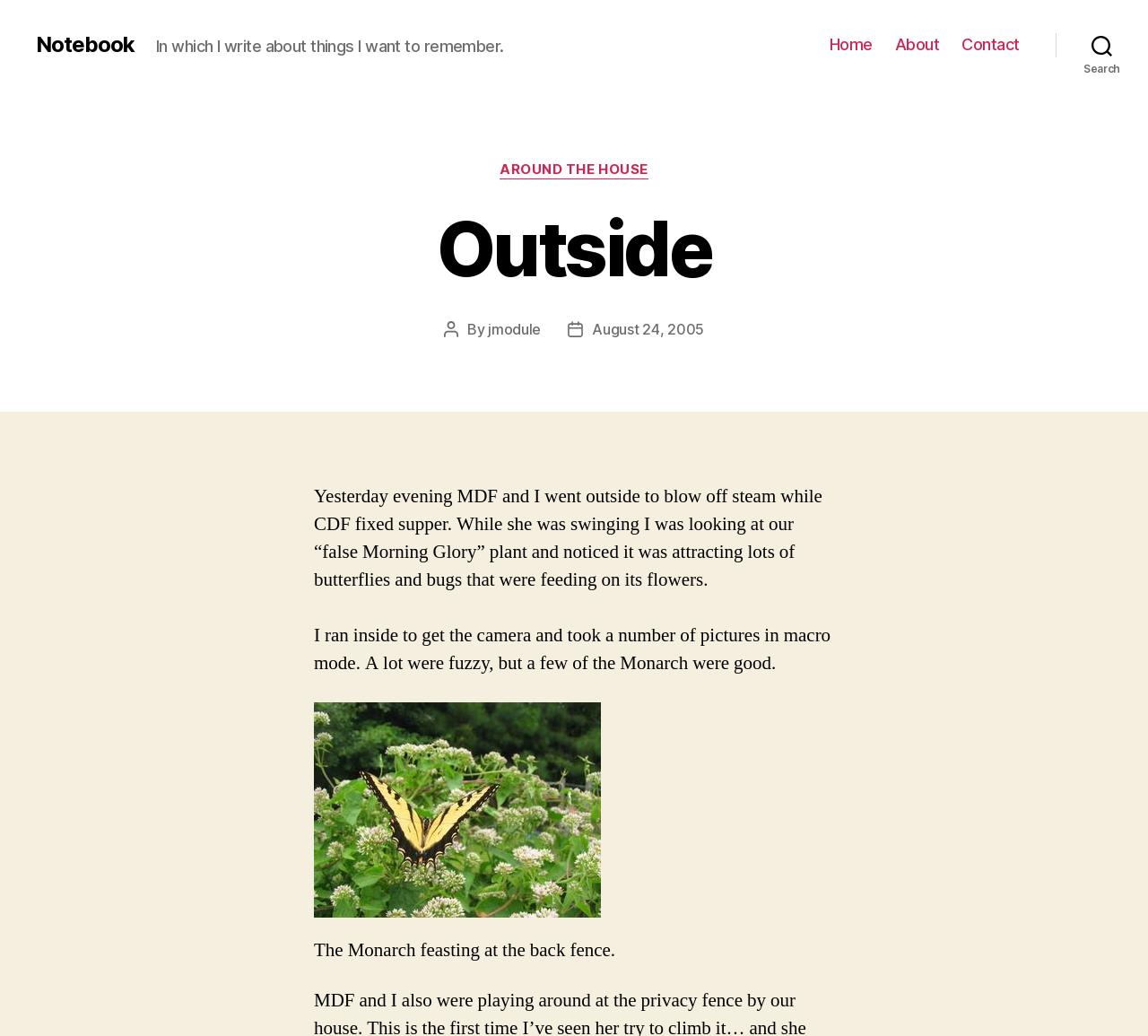Specify the bounding box coordinates of the element's region that should be clicked to achieve the following instruction: "Click on the 'Contact' link". The bounding box coordinates consist of four float numbers between 0 and 1, in the format [left, top, right, bottom].

[0.838, 0.034, 0.888, 0.053]